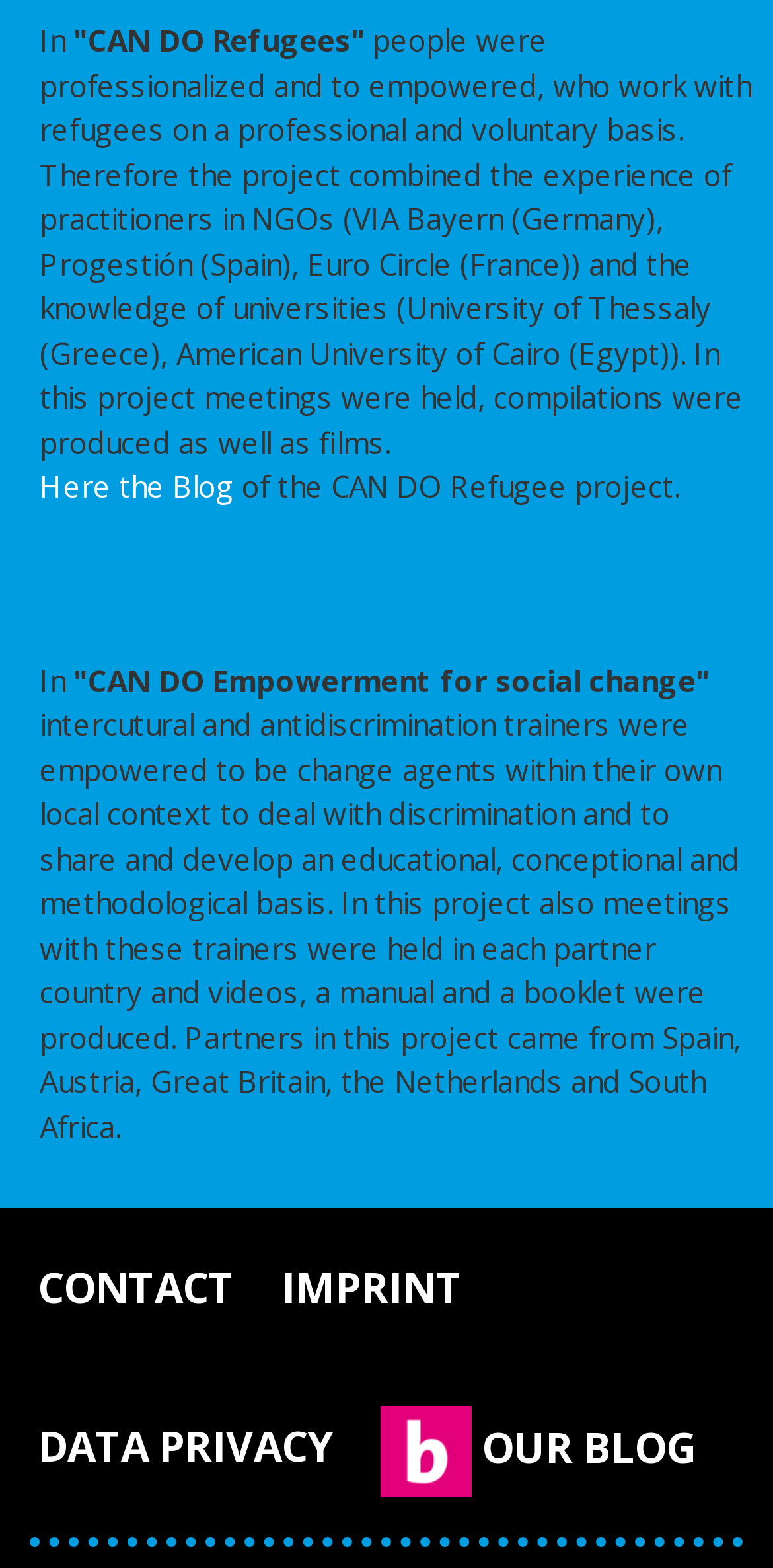What is the name of the project?
Could you give a comprehensive explanation in response to this question?

The name of the project is mentioned in the text as 'CAN DO Refugee project', which is a project that combines the experience of practitioners in NGOs and the knowledge of universities.